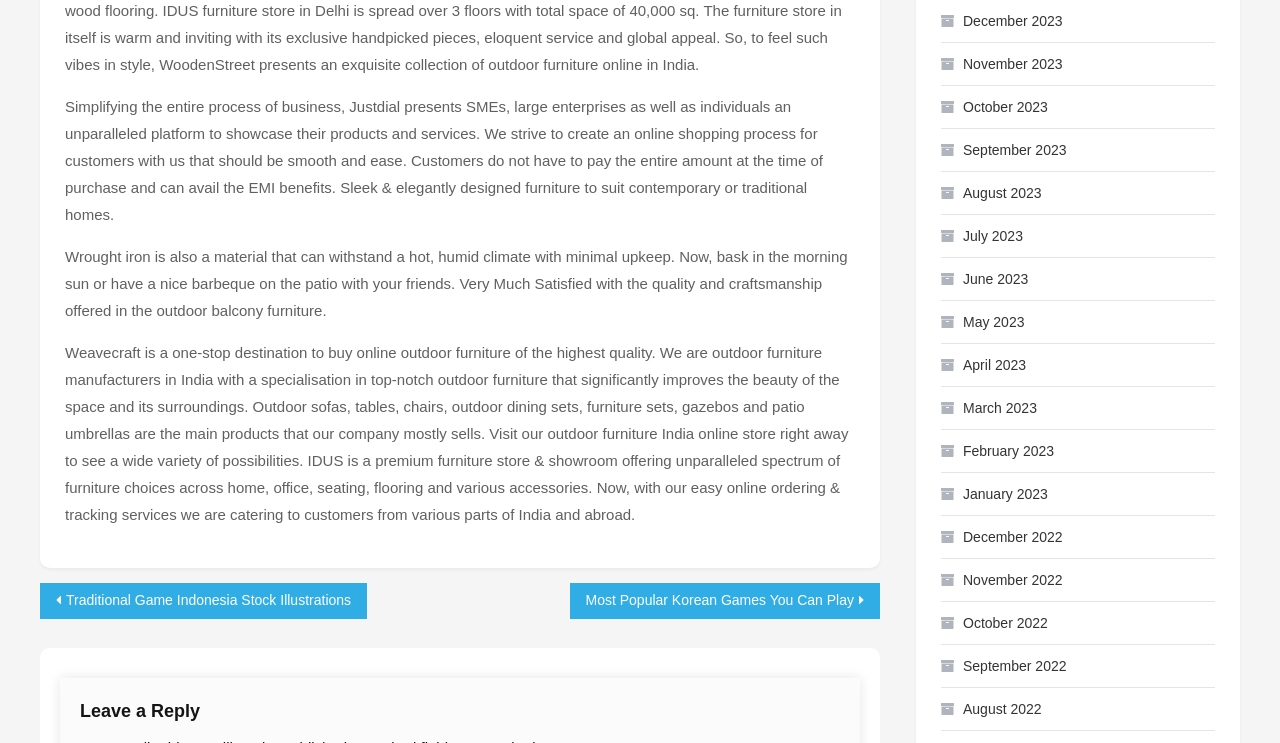Bounding box coordinates should be in the format (top-left x, top-left y, bottom-right x, bottom-right y) and all values should be floating point numbers between 0 and 1. Determine the bounding box coordinate for the UI element described as: Traditional Game Indonesia Stock Illustrations

[0.031, 0.784, 0.287, 0.833]